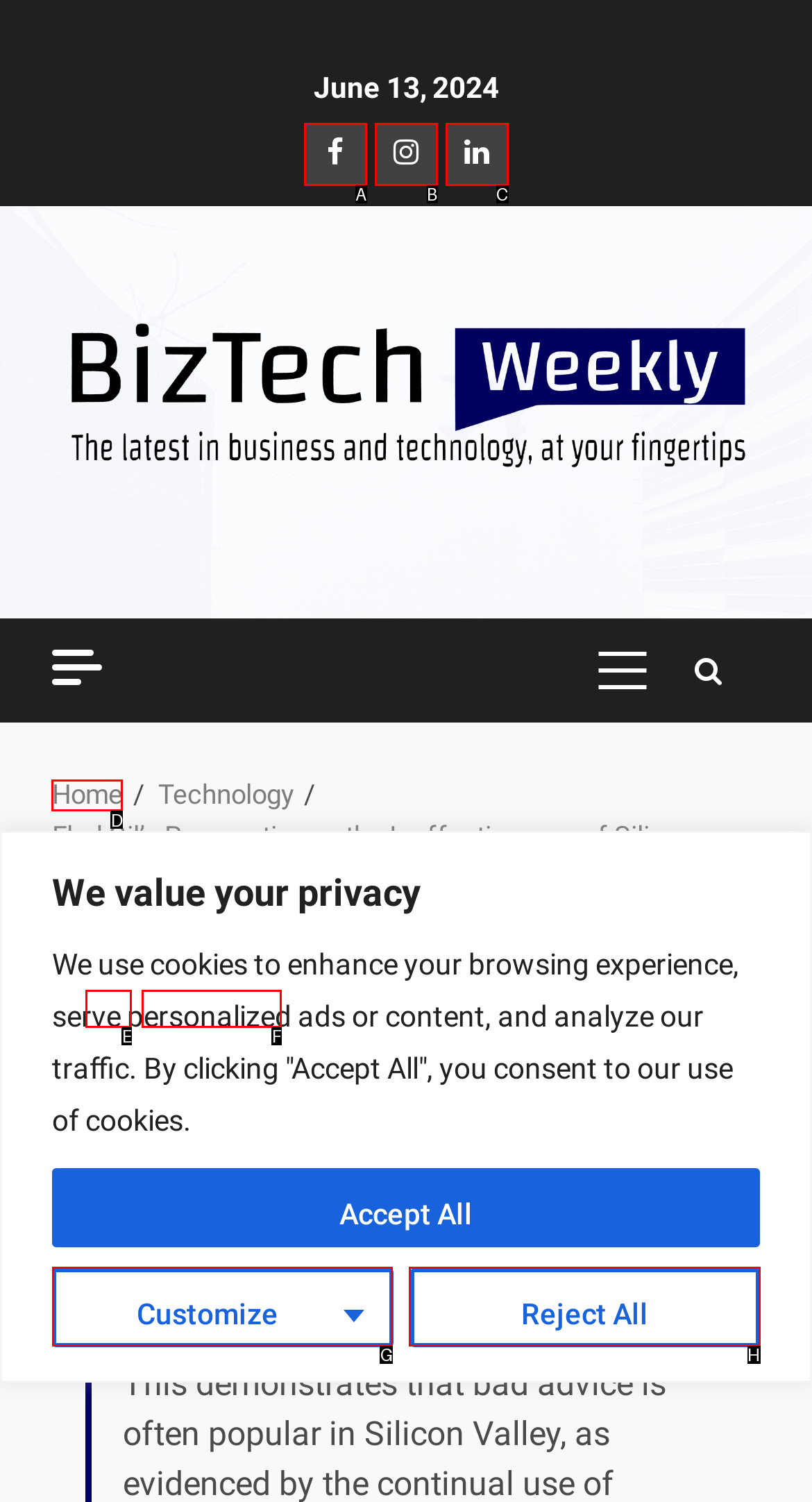Point out the letter of the HTML element you should click on to execute the task: Go to the Home page
Reply with the letter from the given options.

D